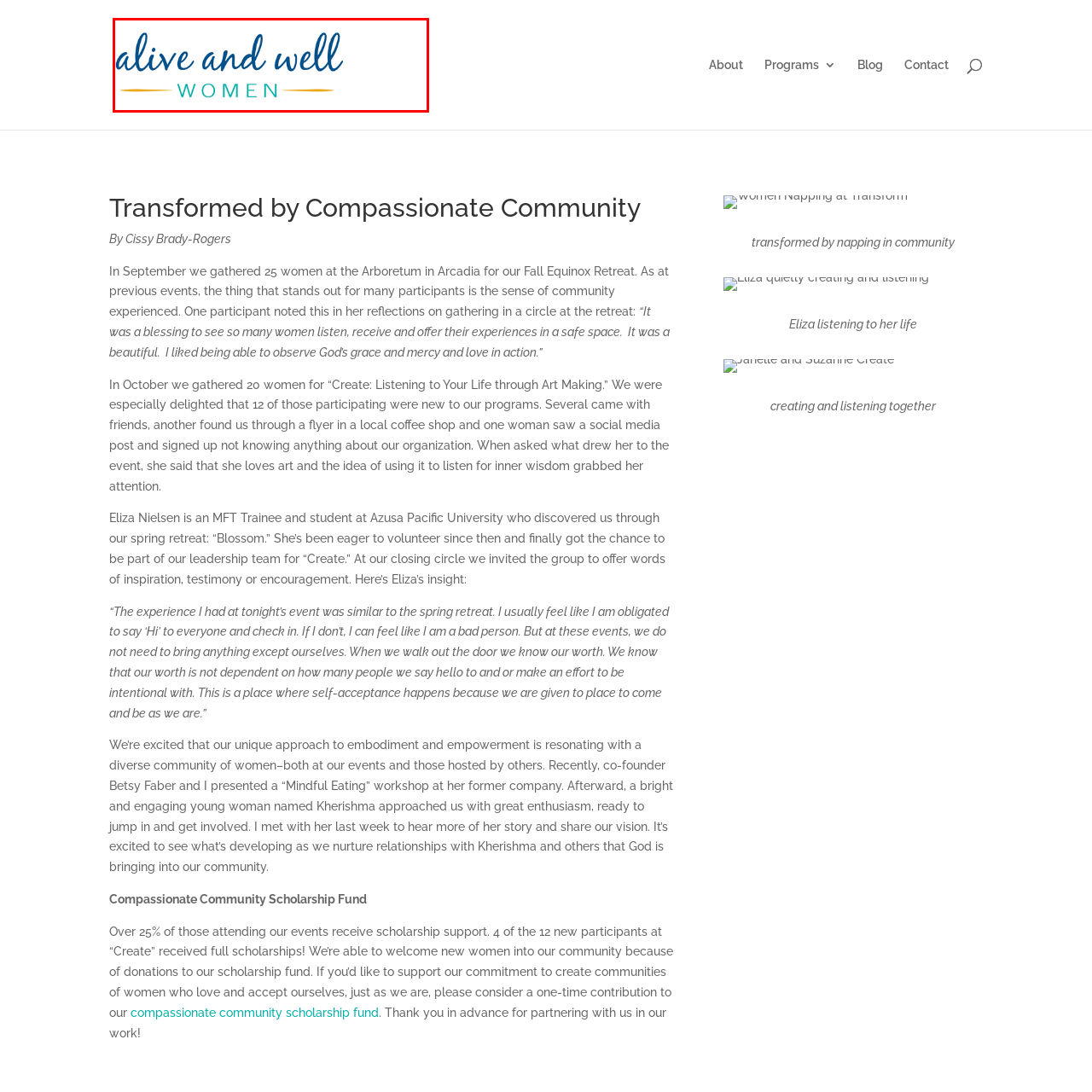Look at the area highlighted in the red box, What kind of environment does Alive and Well Women aim to provide? Please provide an answer in a single word or phrase.

Nurturing environment